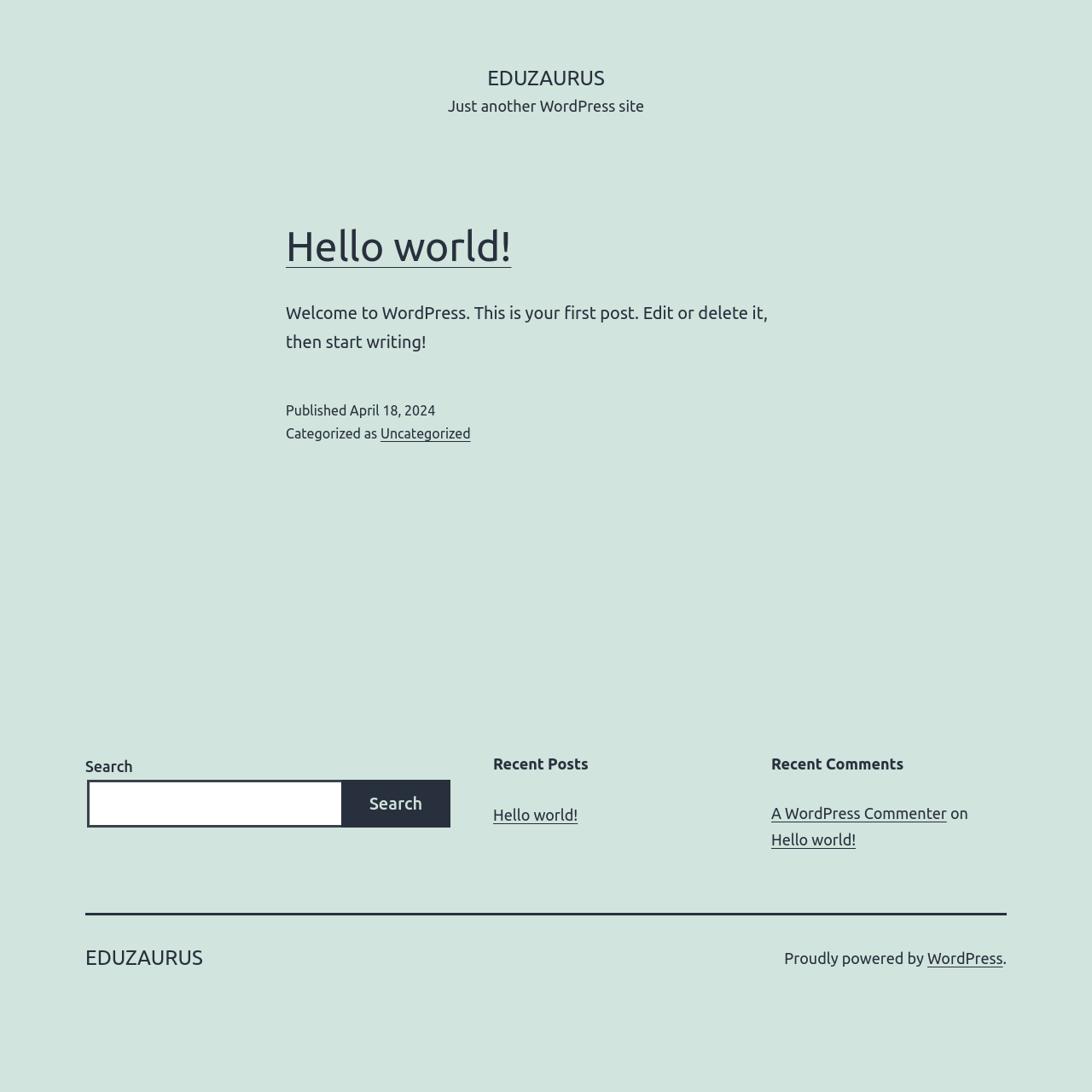Answer the question with a single word or phrase: 
What is the name of the website?

Eduzaurus